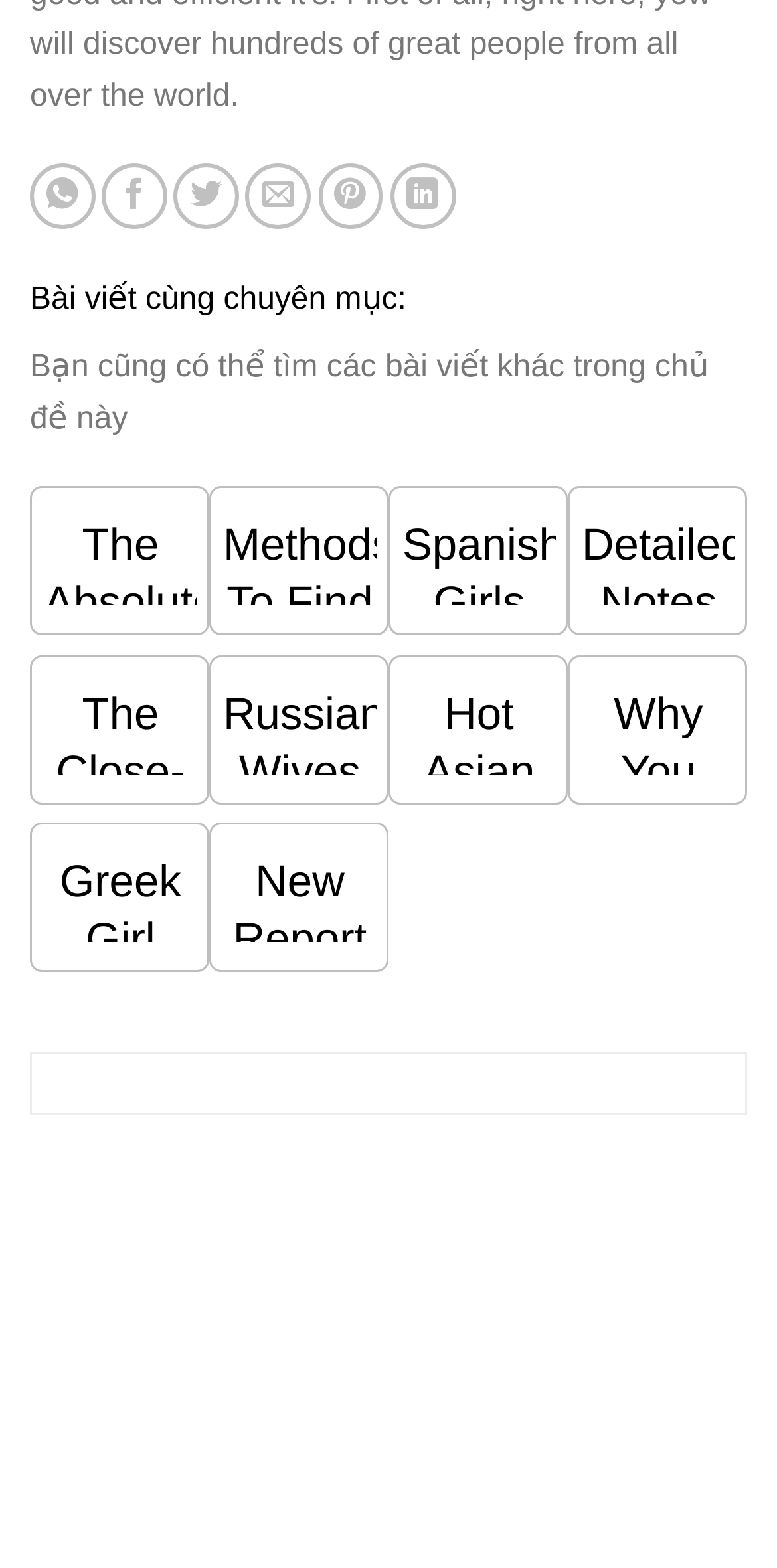Given the element description: "Greek Girl Explained", predict the bounding box coordinates of this UI element. The coordinates must be four float numbers between 0 and 1, given as [left, top, right, bottom].

[0.056, 0.544, 0.254, 0.655]